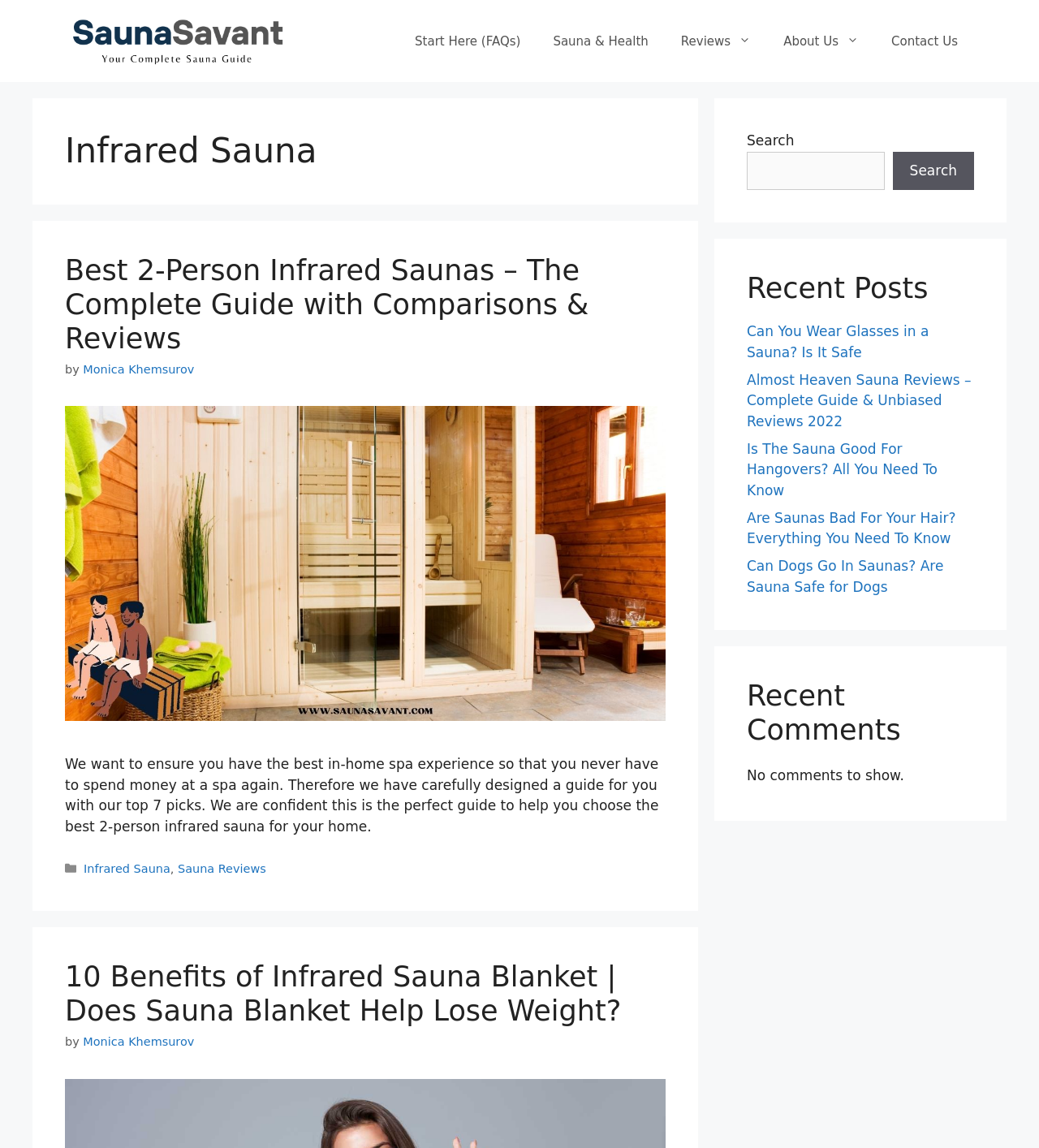Determine the bounding box coordinates for the region that must be clicked to execute the following instruction: "Read the 'Best 2-Person Infrared Saunas' article".

[0.062, 0.616, 0.641, 0.631]